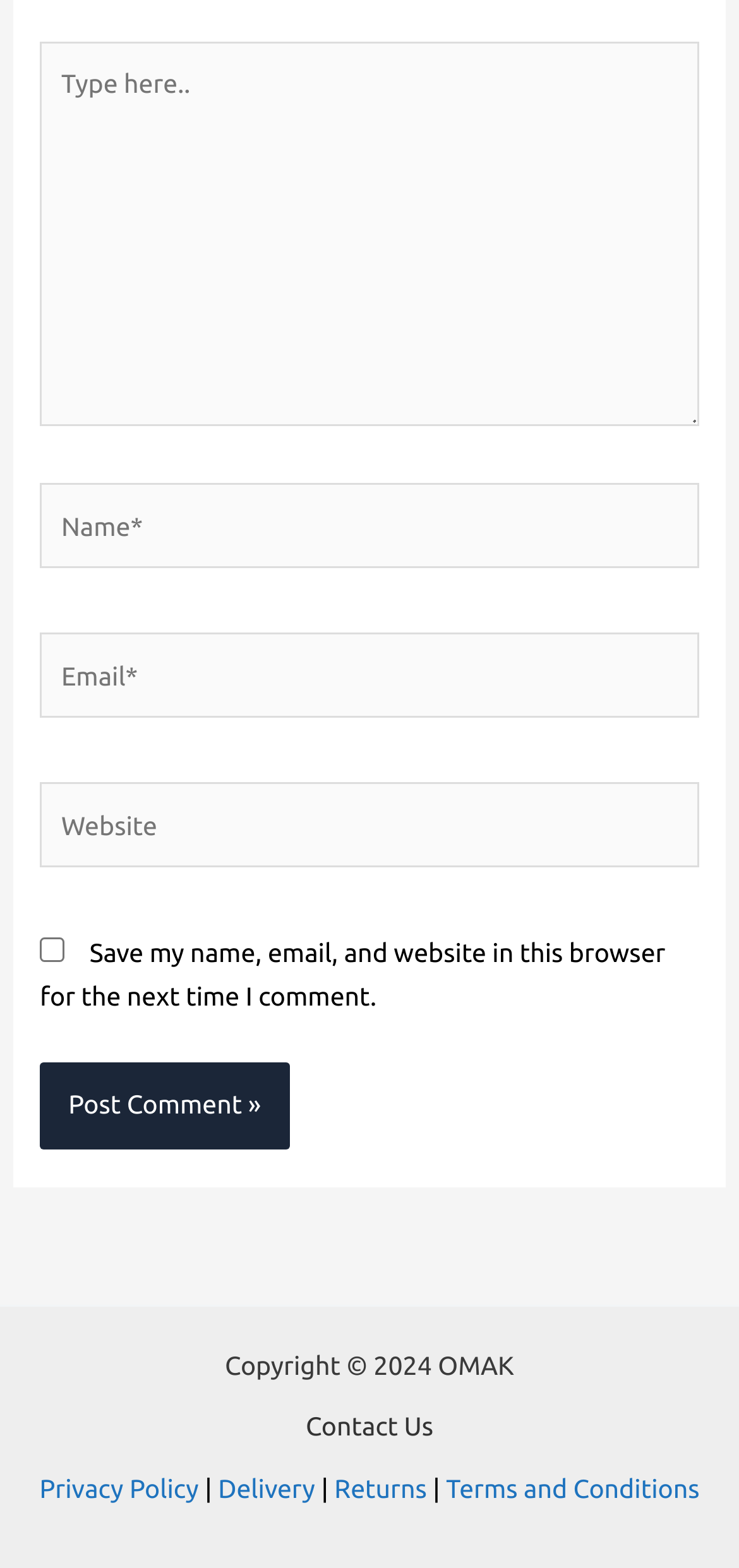Provide a brief response to the question below using a single word or phrase: 
What is the label of the checkbox?

Save my name, email, and website in this browser for the next time I comment.